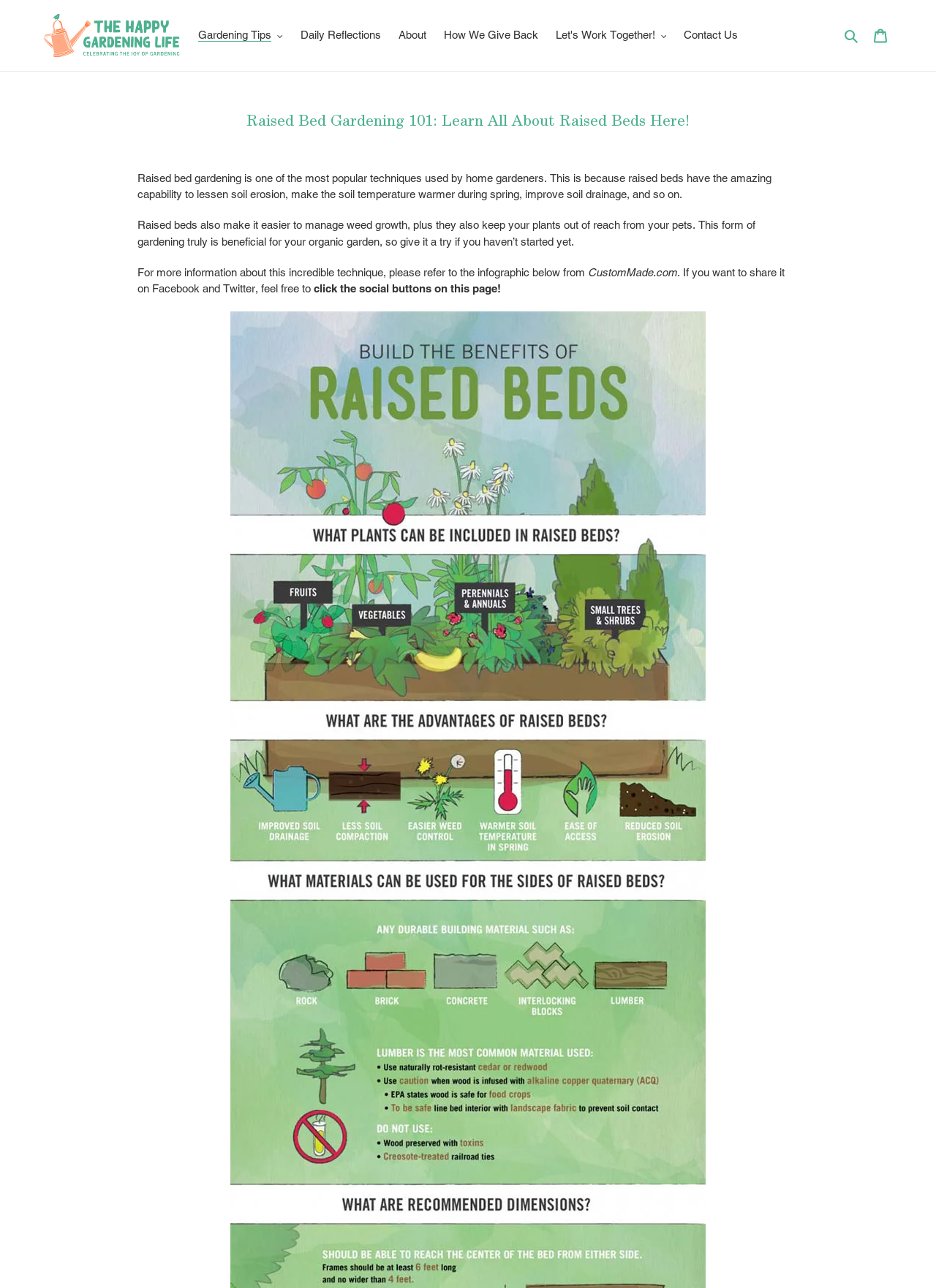Show the bounding box coordinates for the HTML element described as: "Cart 0 items".

[0.924, 0.016, 0.957, 0.04]